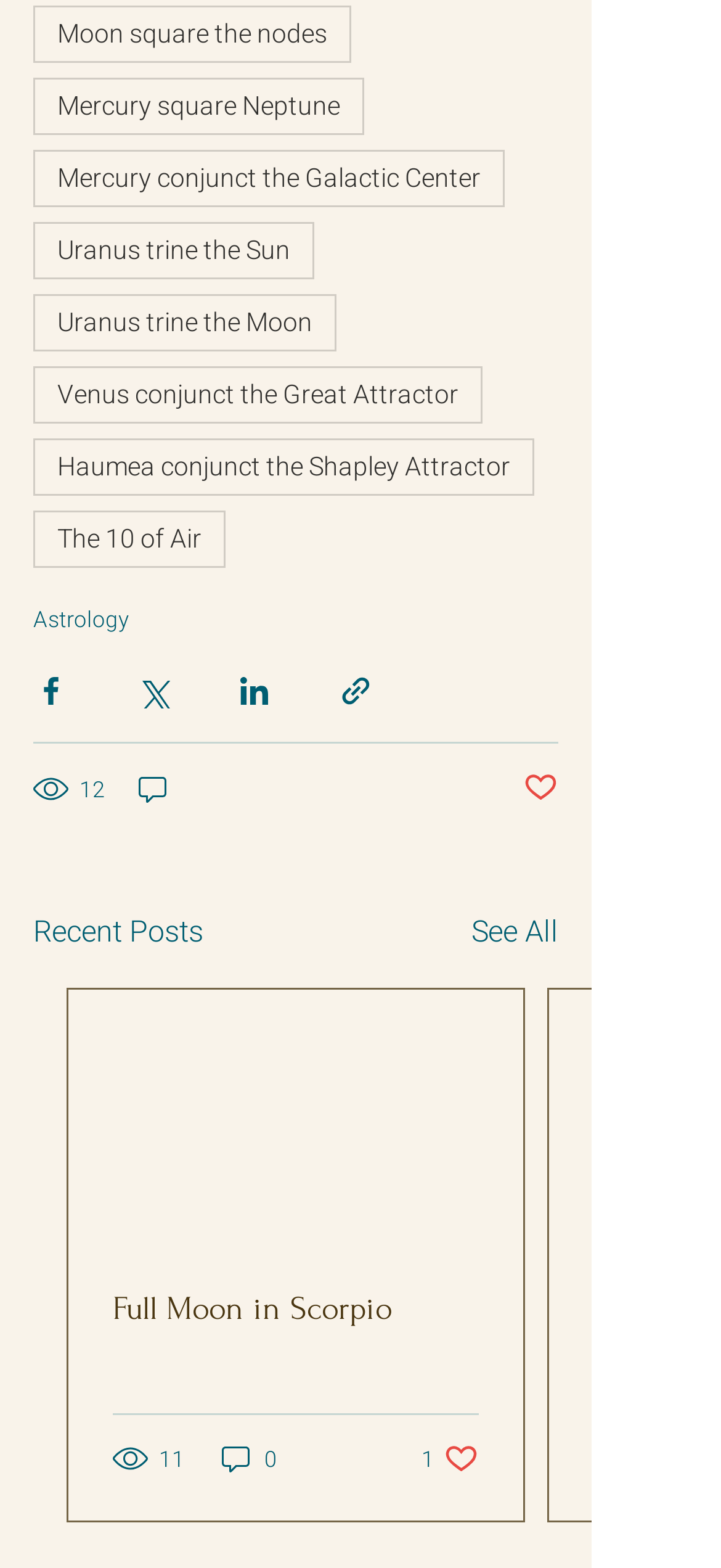How many social media sharing buttons are there?
Using the image as a reference, give a one-word or short phrase answer.

5